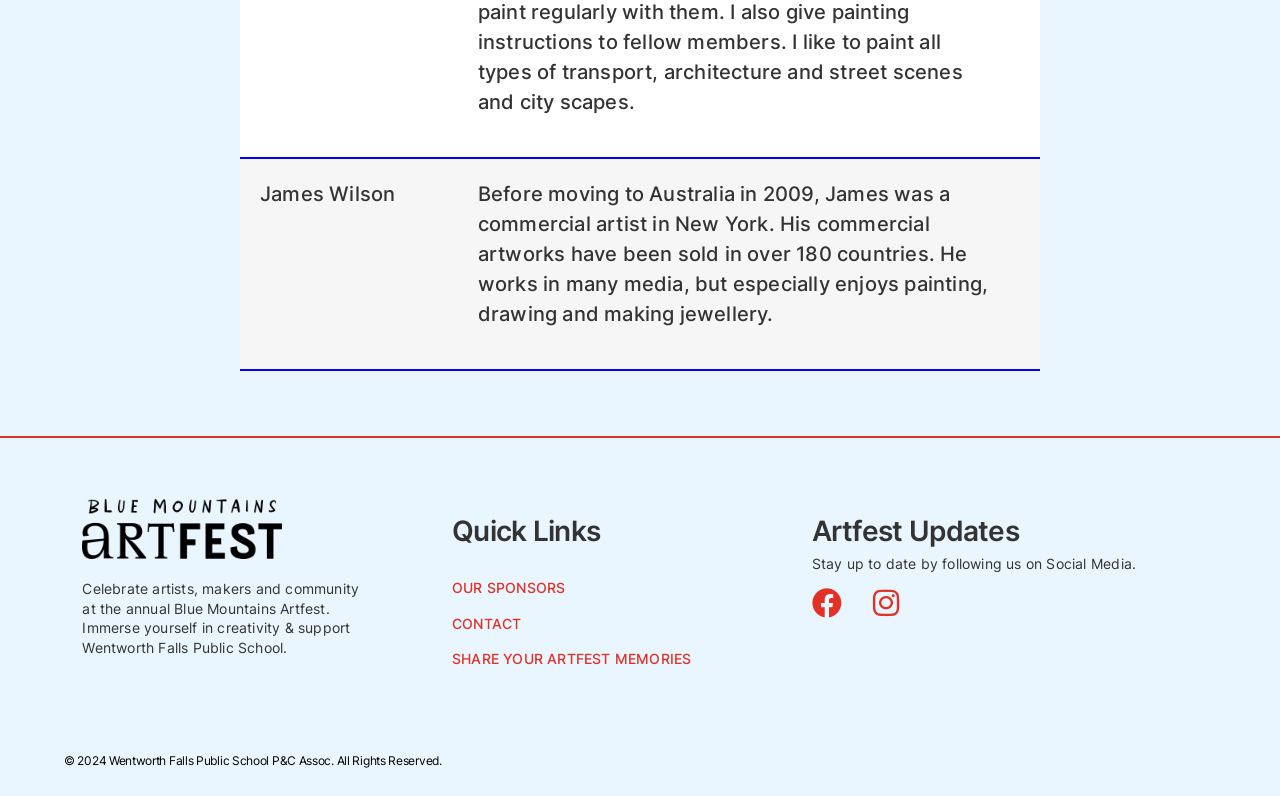Please give a succinct answer using a single word or phrase:
What is the name of the event celebrated in the webpage?

Blue Mountains Artfest